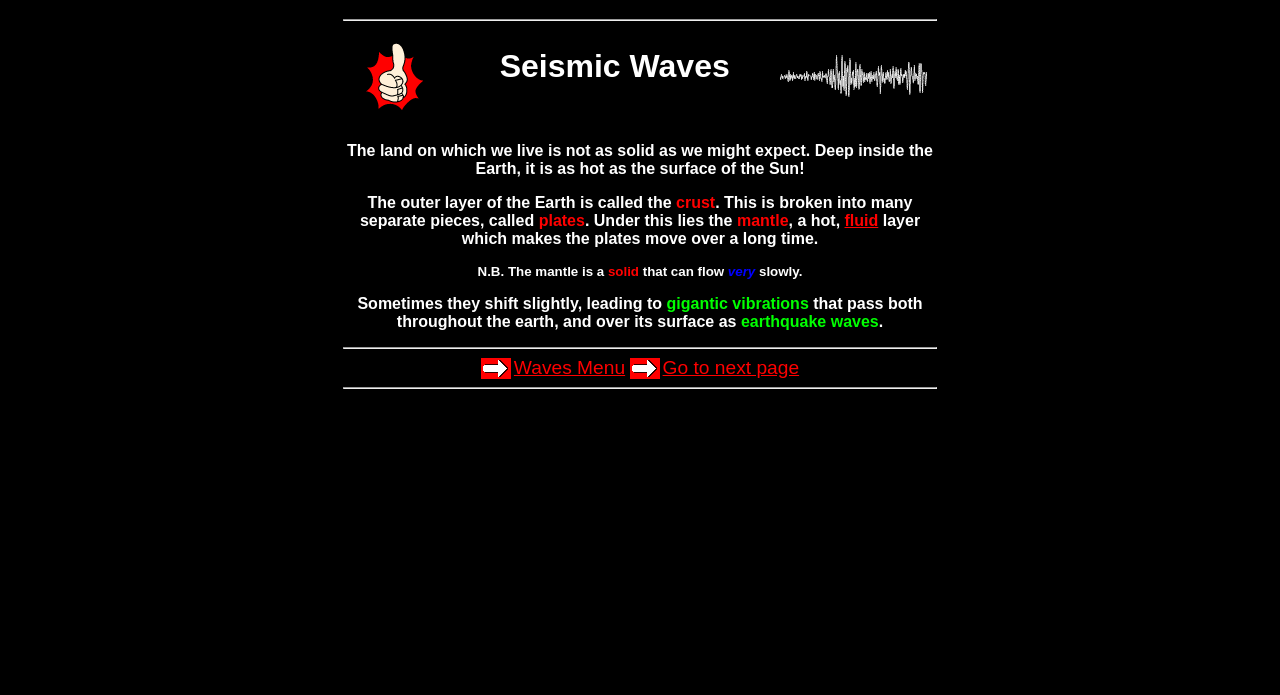What is the outer layer of the Earth called?
Refer to the screenshot and respond with a concise word or phrase.

crust